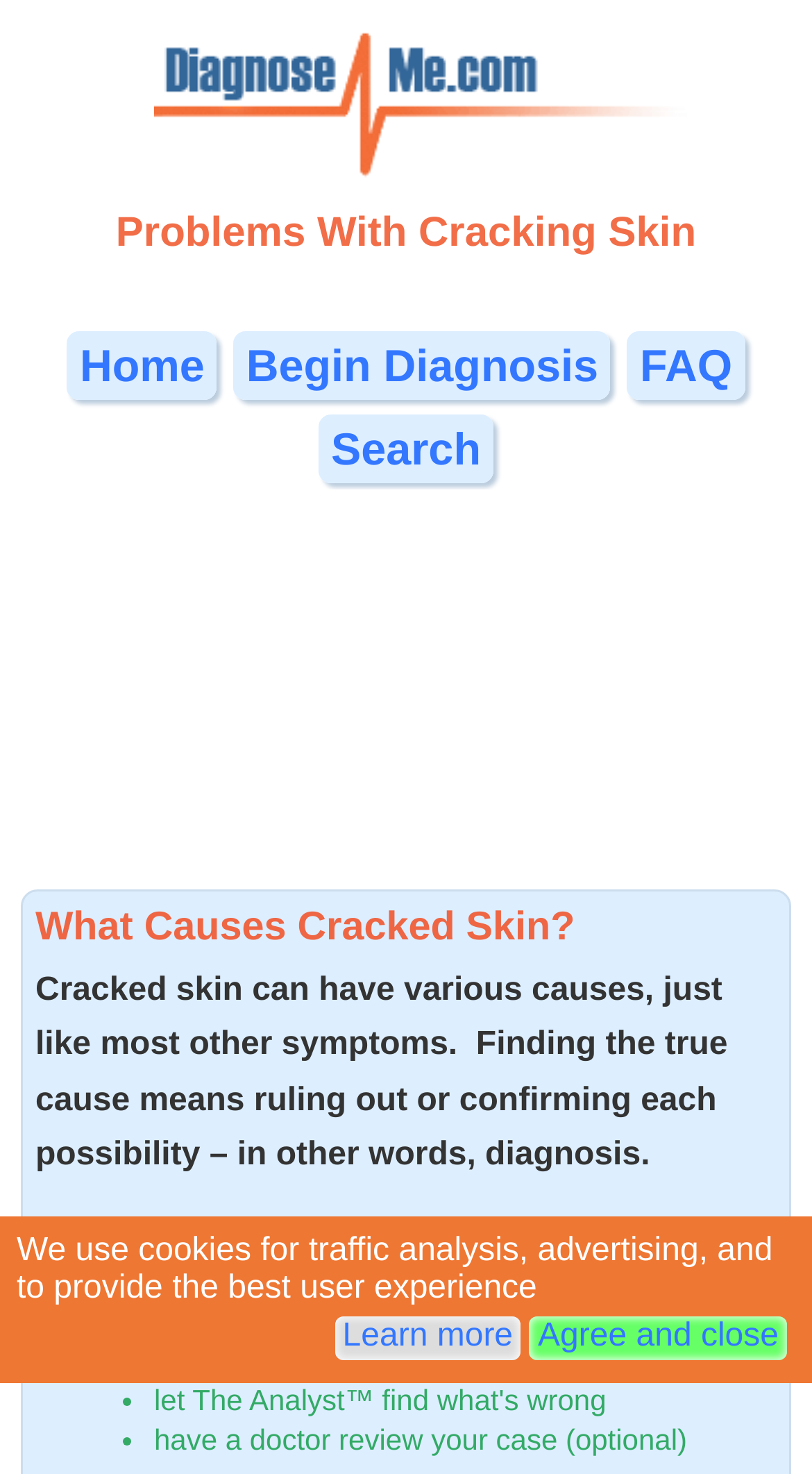Please answer the following question using a single word or phrase: 
How many bullet points are in the list of diagnosis steps?

3